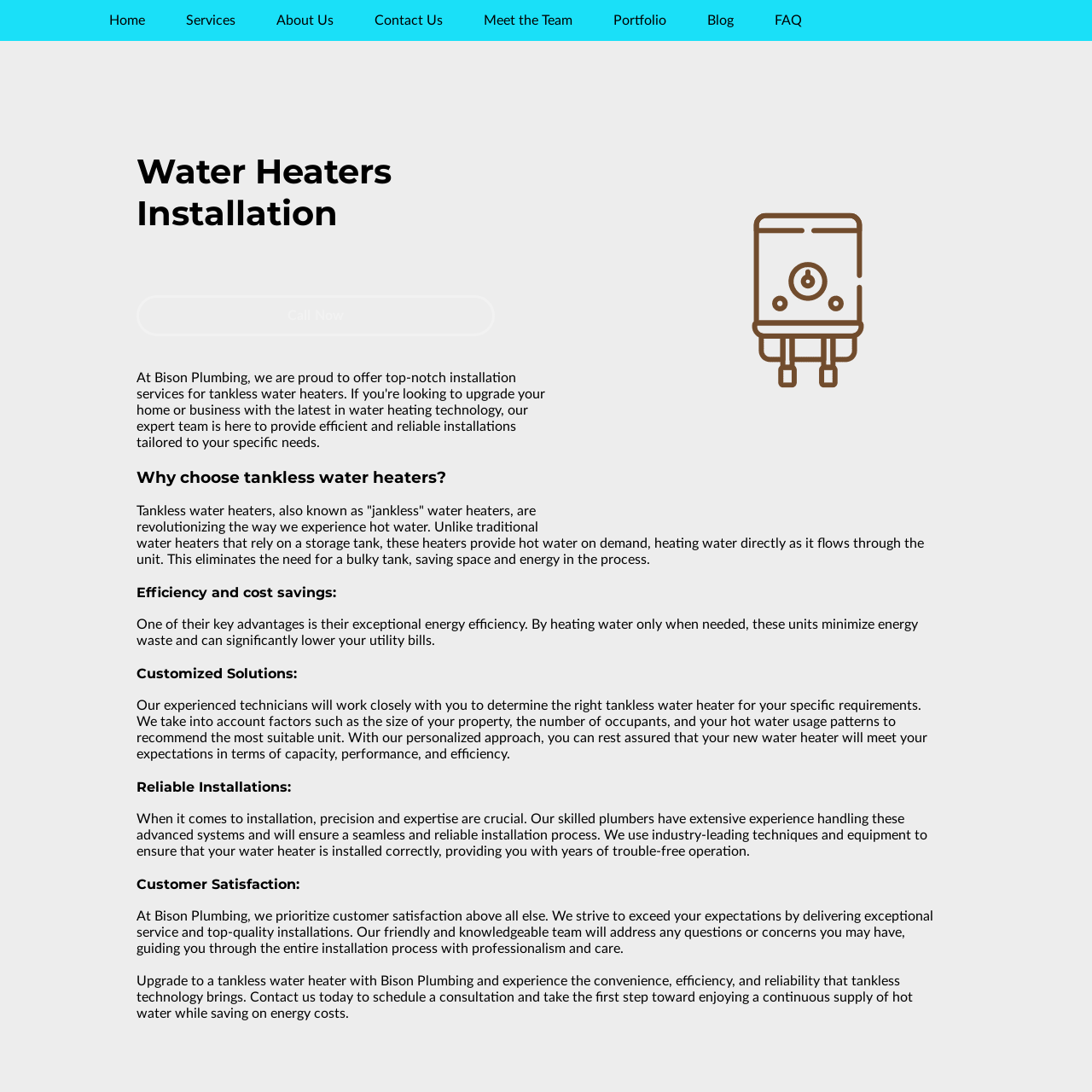Generate a comprehensive caption for the webpage you are viewing.

The webpage is about water heaters installation services offered by Bison Plumbing. At the top, there are seven navigation links: Home, Services, About Us, Contact Us, Meet the Team, Portfolio, and Blog, aligned horizontally across the page. Below these links, there is a large image related to water heaters installation, taking up most of the width of the page.

The main content of the page is divided into sections, each with a heading and a paragraph of text. The first section is titled "Water Heaters Installation" and has a call-to-action button "Call Now" next to it. The text in this section explains the benefits of tankless water heaters, including their energy efficiency and space-saving design.

The following sections are titled "Why choose tankless water heaters?", "Efficiency and cost savings:", "Customized Solutions:", "Reliable Installations:", and "Customer Satisfaction:". Each section has a heading and a paragraph of text that provides more information about the benefits and services offered by Bison Plumbing.

Throughout the page, there are six headings and seven blocks of static text, providing a detailed overview of the services and benefits of tankless water heaters. The text is arranged in a clear and organized manner, making it easy to read and understand. At the bottom of the page, there is a final paragraph encouraging visitors to upgrade to a tankless water heater with Bison Plumbing.